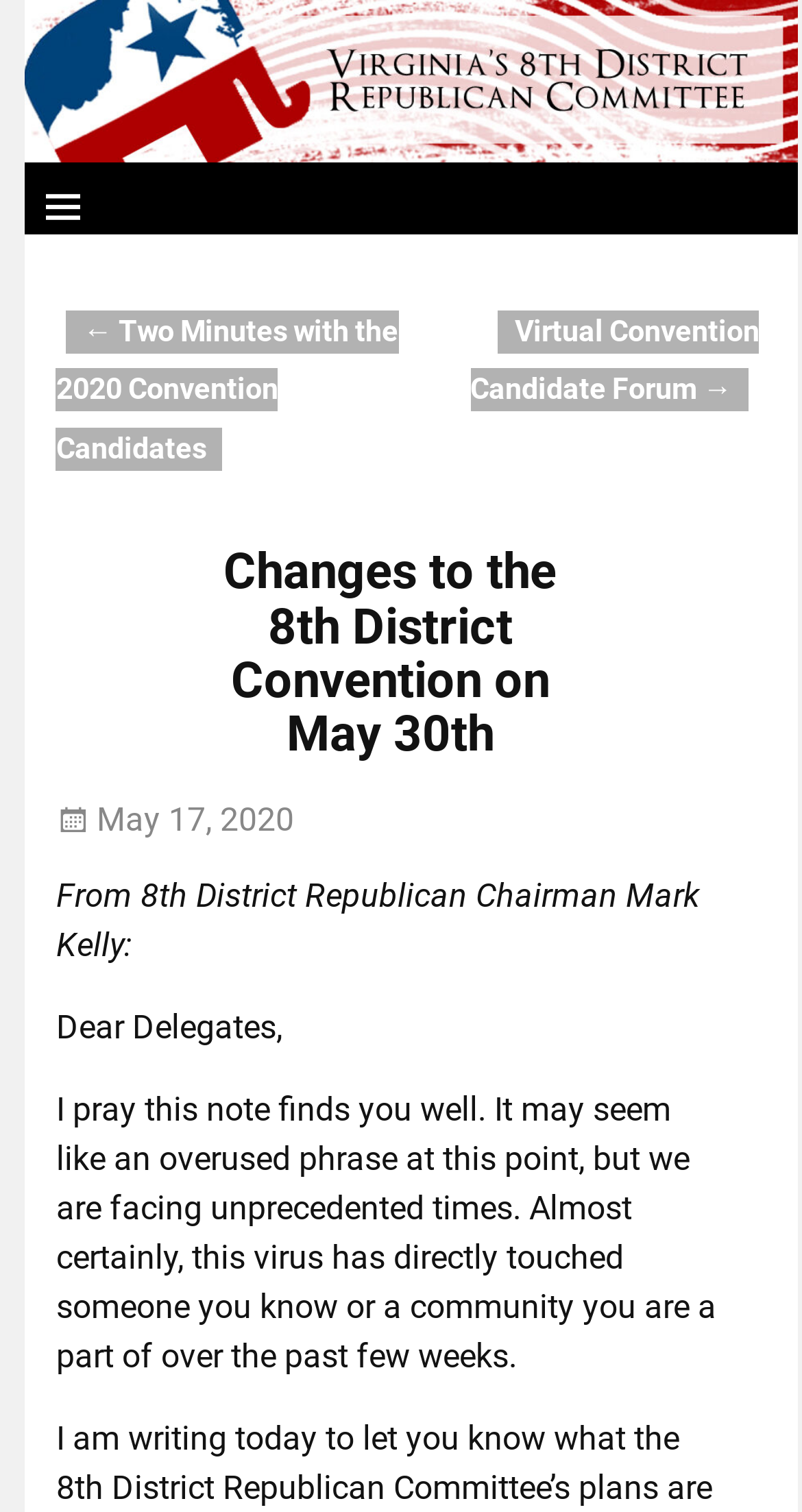What is the topic of this post?
Provide a detailed answer to the question using information from the image.

The topic of this post is Changes to the 8th District Convention, as indicated by the heading 'Changes to the 8th District Convention on May 30th'